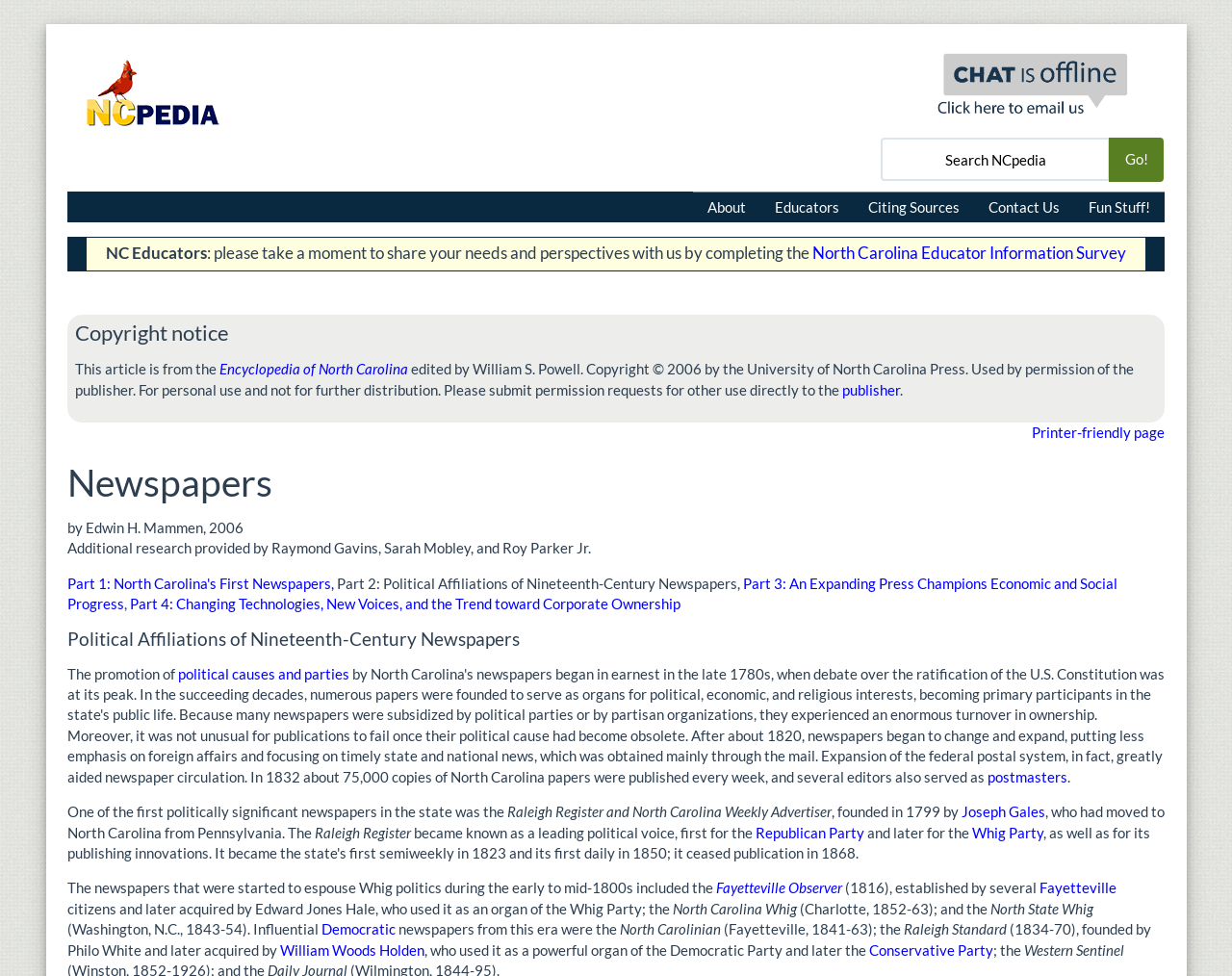Write a detailed summary of the webpage.

This webpage is about the political affiliations of nineteenth-century newspapers in North Carolina. At the top, there is a navigation menu with links to "Skip to main content", "NCpedia logo", and a search bar. Below the navigation menu, there are several links to different sections of the website, including "About", "Educators", "Citing Sources", "Contact Us", and "Fun Stuff!".

On the left side of the page, there is a section with a heading "NC Educators" and a request for educators to share their needs and perspectives by completing a survey. Below this section, there is a copyright notice and a statement about the article being from the Encyclopedia of North Carolina.

The main content of the page is divided into several sections. The first section has a heading "Newspapers" and provides an overview of the topic. The second section has a heading "Political Affiliations of Nineteenth-Century Newspapers" and discusses the promotion of political causes and parties in newspapers during the 19th century. The section mentions several newspapers, including the Raleigh Register and North Carolina Weekly Advertiser, the Fayetteville Observer, and the North Carolina Whig.

The page also has a section with links to other parts of the article, including "Part 1: North Carolina's First Newspapers", "Part 3: An Expanding Press Champions Economic and Social Progress", and "Part 4: Changing Technologies, New Voices, and the Trend toward Corporate Ownership". At the bottom of the page, there is a link to a printer-friendly version of the page.

Throughout the page, there are several links to external sources, including the Encyclopedia of North Carolina and the University of North Carolina Press. There are also several images, including the NCpedia logo and a chat icon.